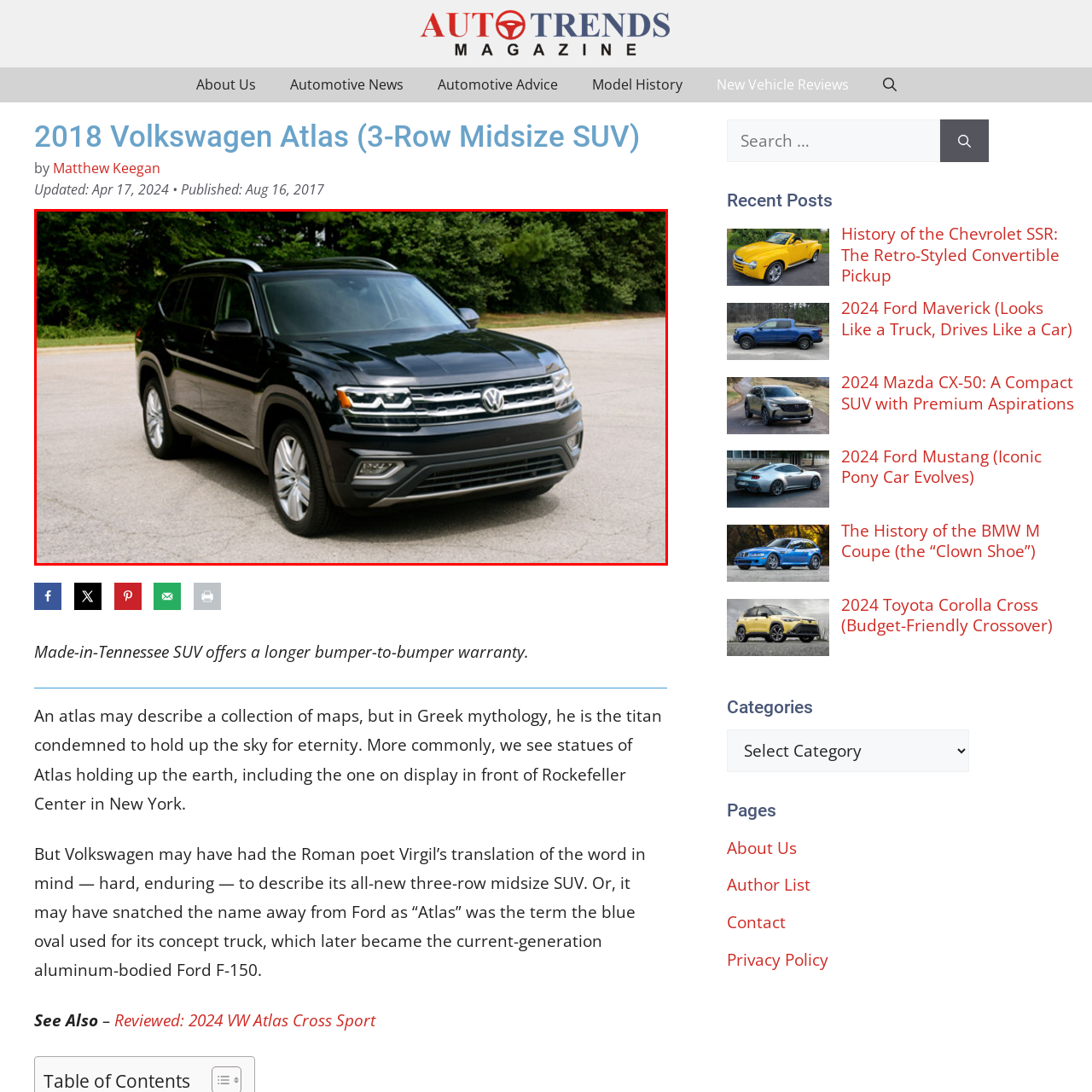Pay special attention to the segment of the image inside the red box and offer a detailed answer to the question that follows, based on what you see: How many rows does the Volkswagen Atlas have?

The caption describes the Atlas as a 'three-row midsize SUV', which implies that it has three rows of seating.